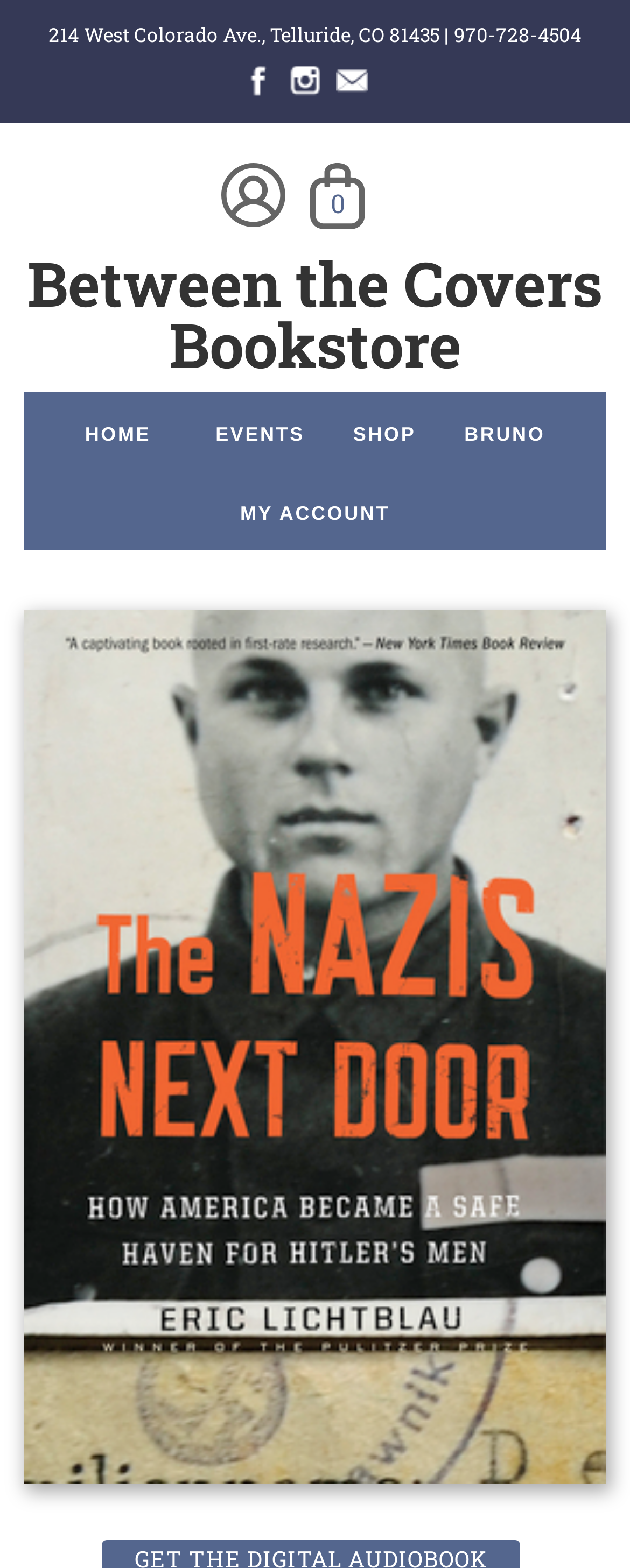Utilize the information from the image to answer the question in detail:
How many navigation links are in the top menu?

I found the navigation links by looking at the top menu section of the webpage. There are four links: HOME, EVENTS, SHOP, and BRUNO.